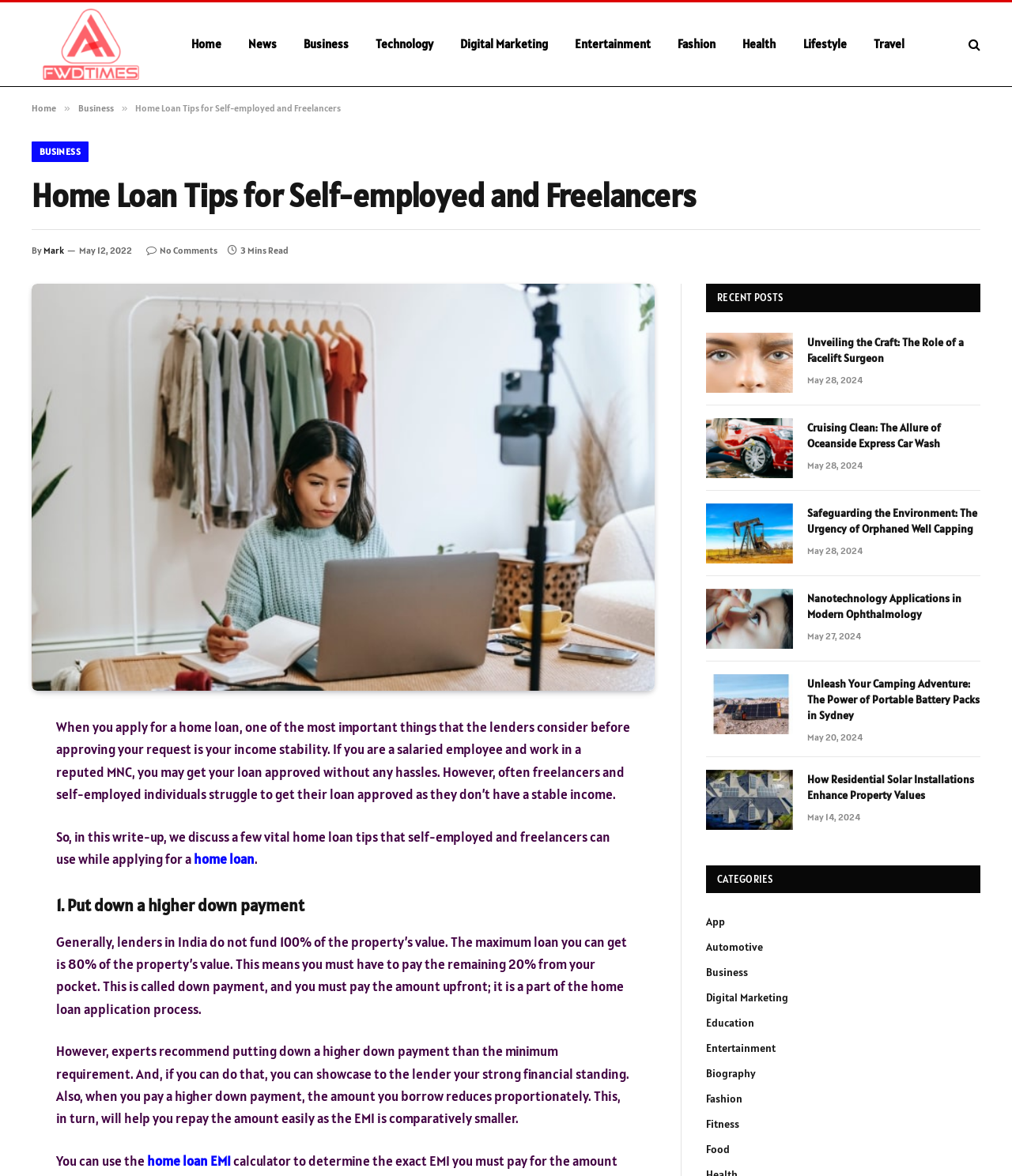Identify and provide the title of the webpage.

Home Loan Tips for Self-employed and Freelancers